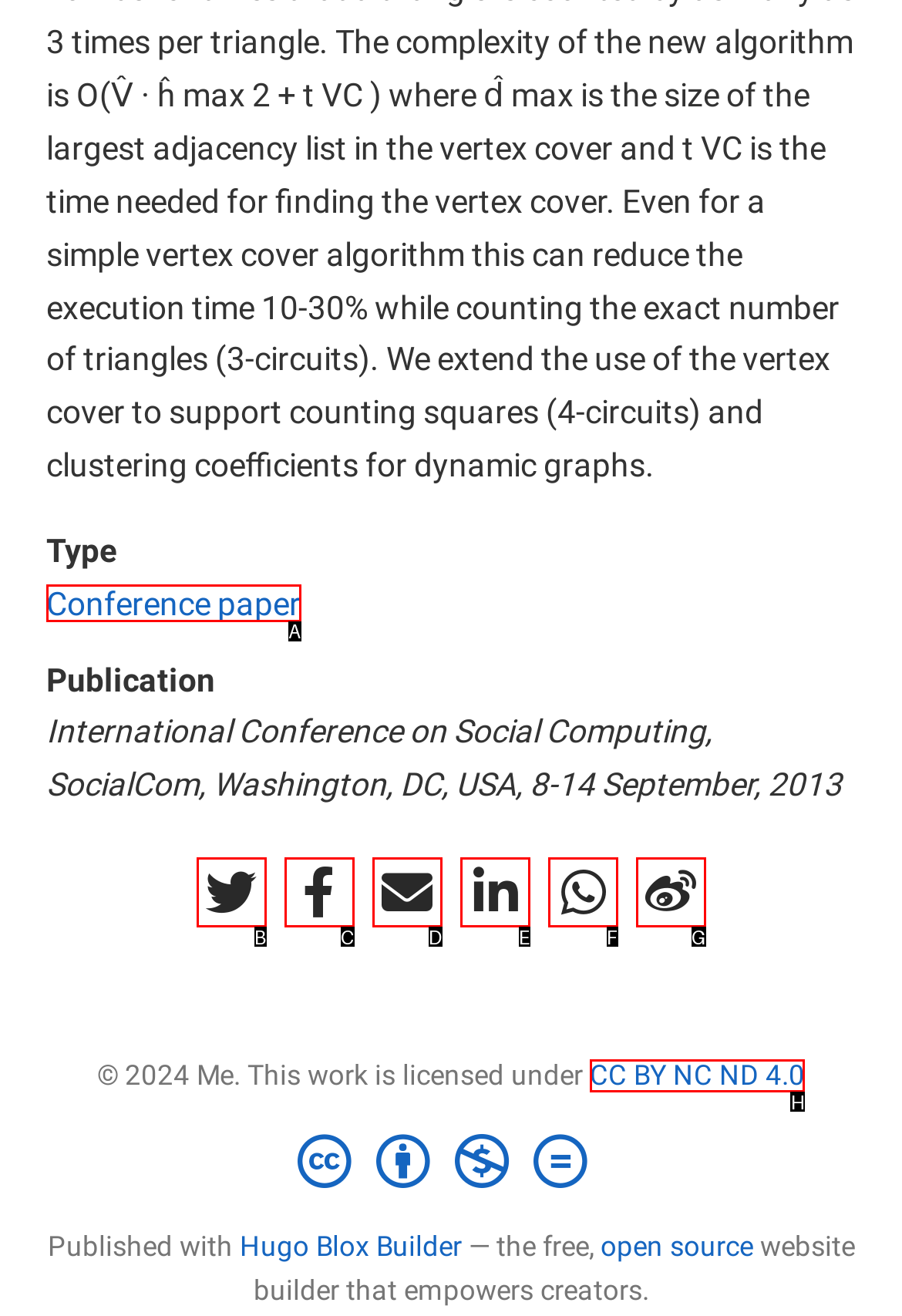Indicate the HTML element to be clicked to accomplish this task: View the CC BY NC ND 4.0 license details Respond using the letter of the correct option.

H